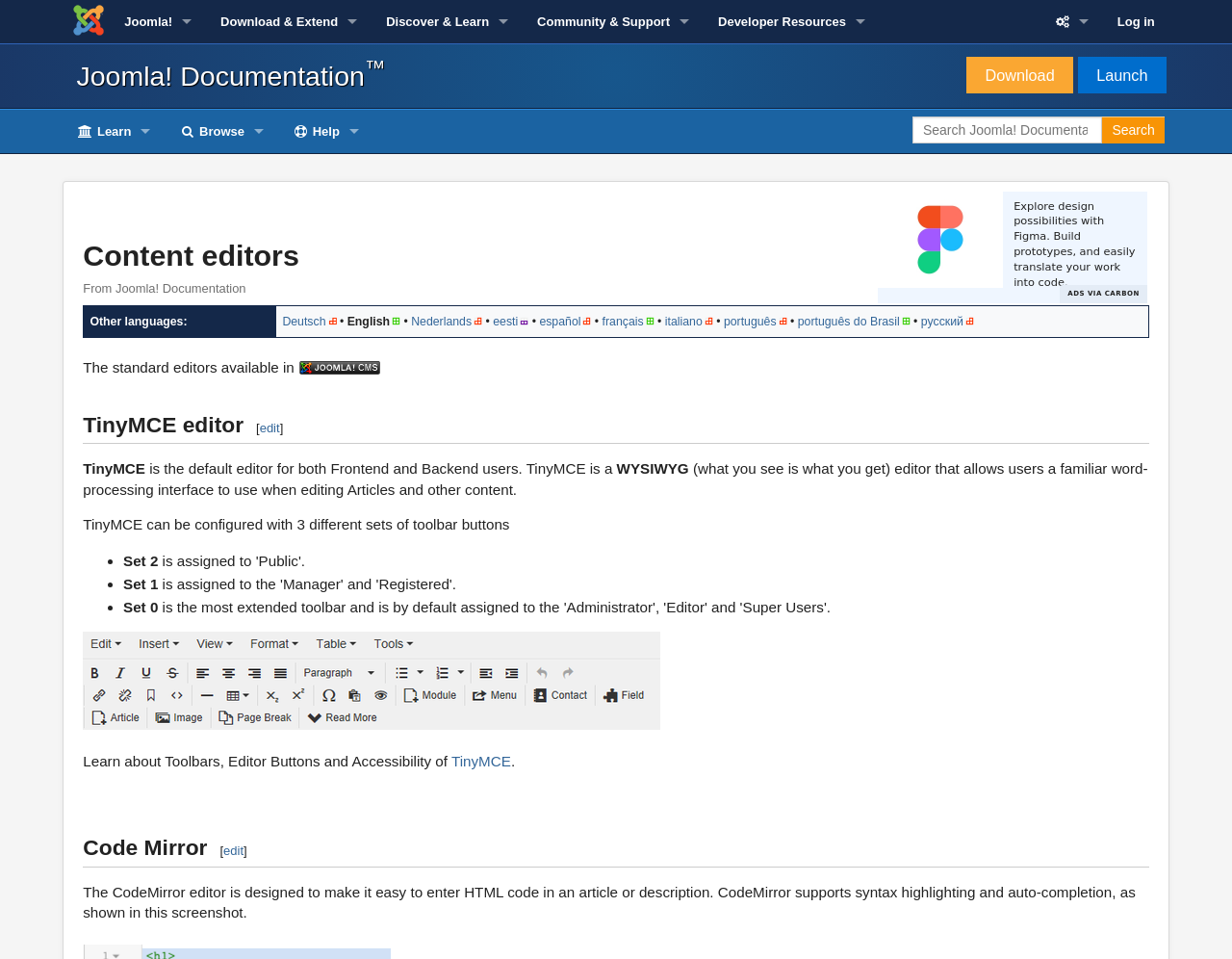Answer in one word or a short phrase: 
How many sets of toolbar buttons can TinyMCE be configured with?

3